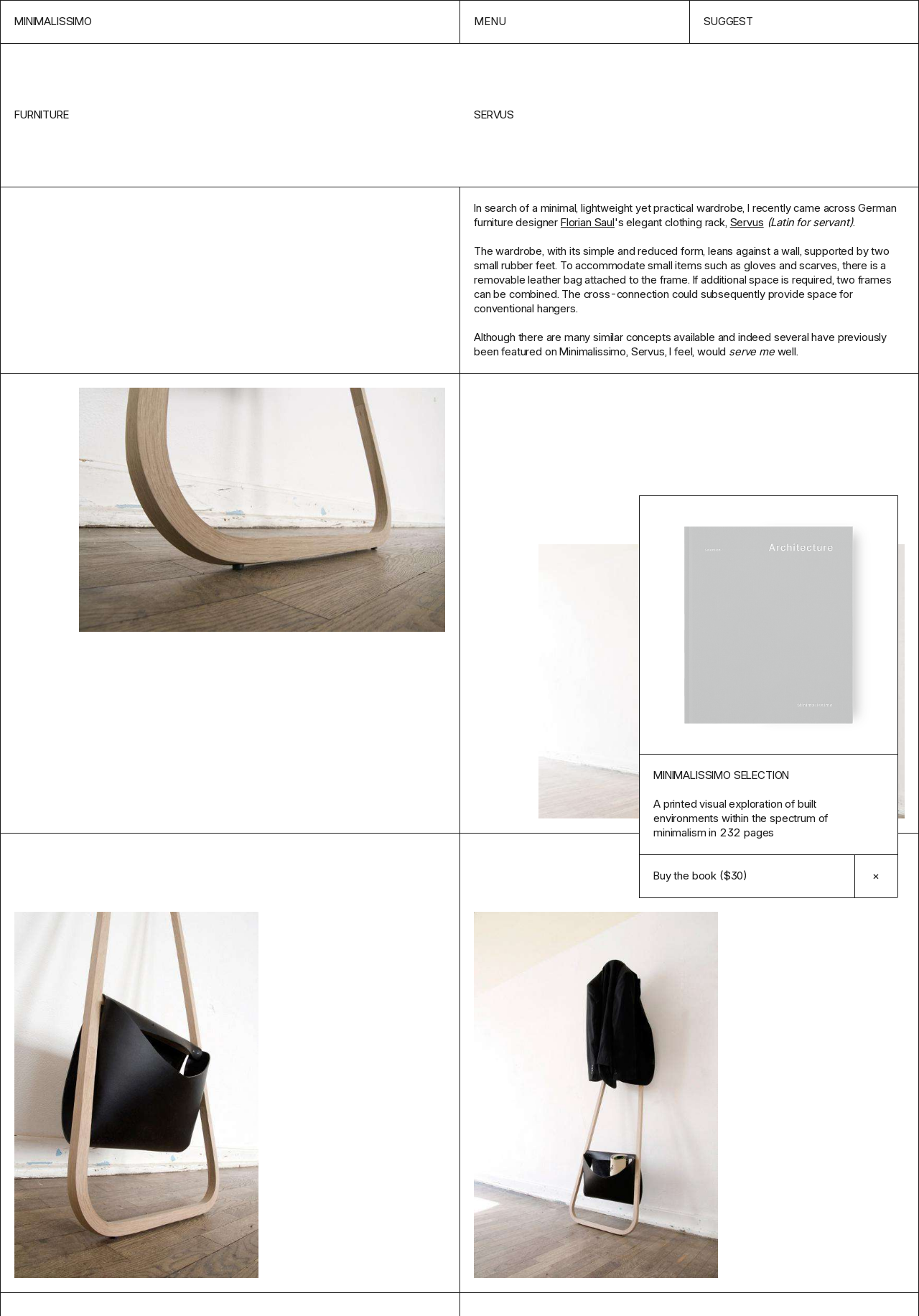Answer briefly with one word or phrase:
How many links are there in the top navigation bar?

3